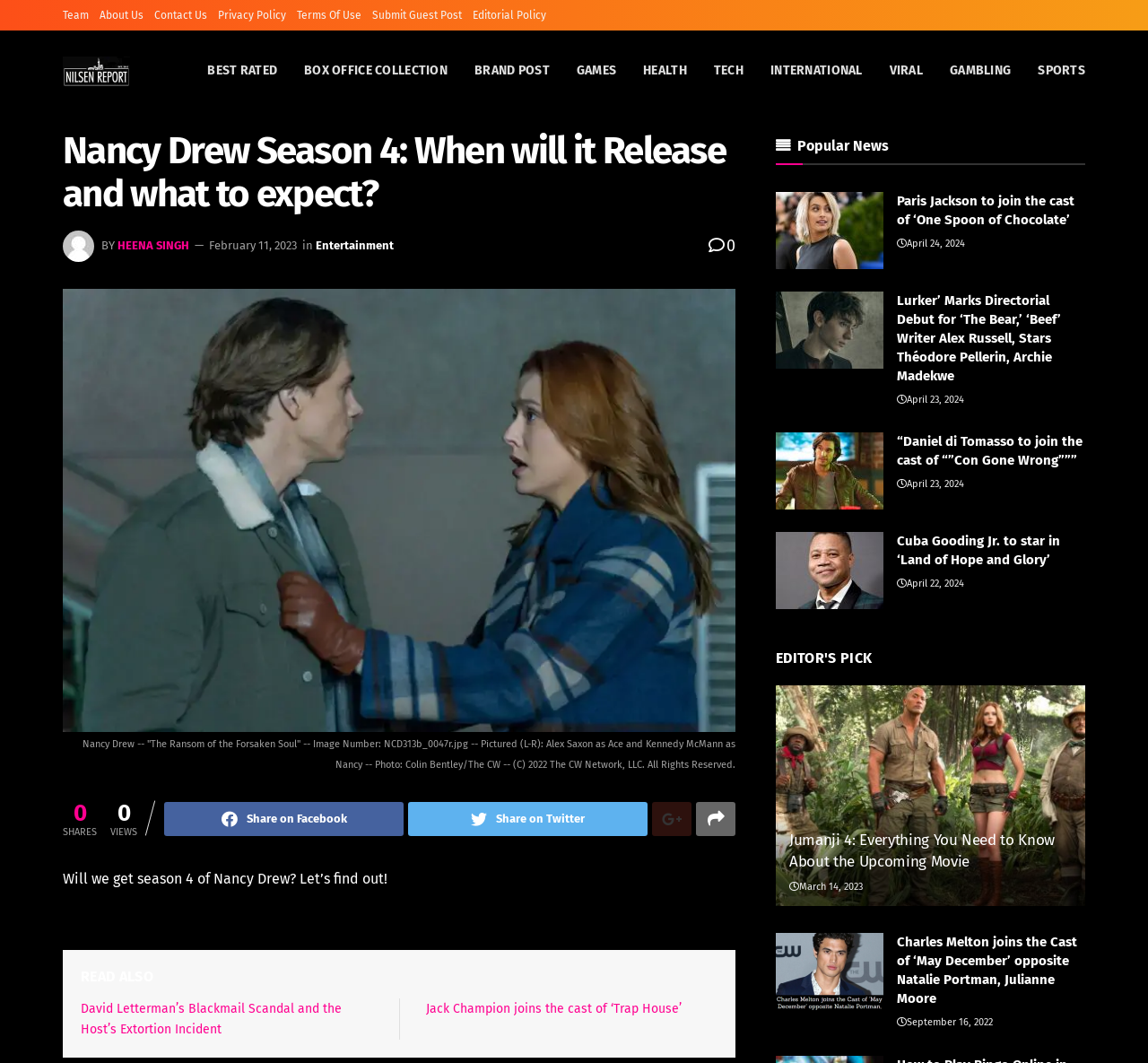Determine the bounding box coordinates for the area you should click to complete the following instruction: "Read the article about Jumanji 4".

[0.676, 0.645, 0.945, 0.853]